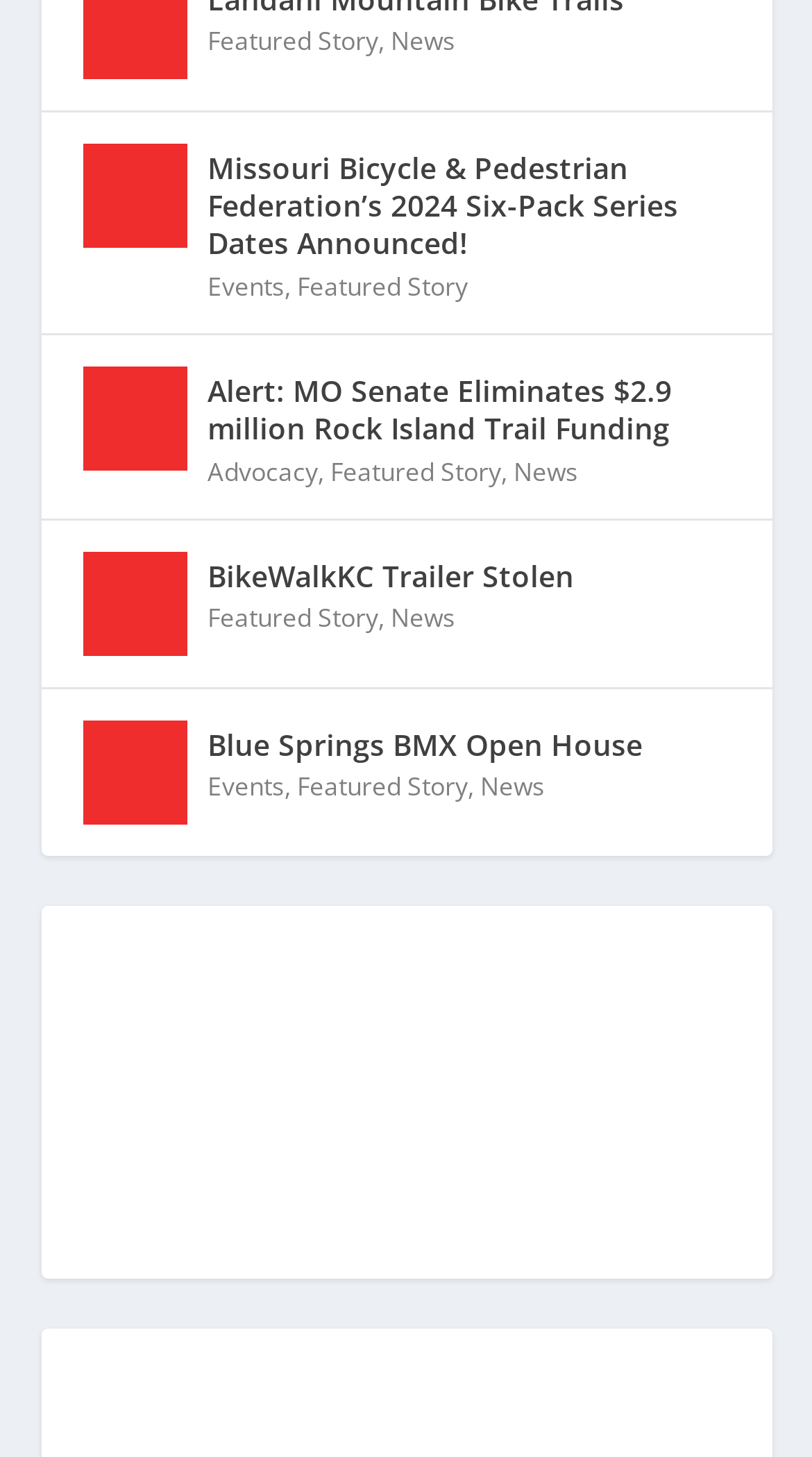Given the element description, predict the bounding box coordinates in the format (top-left x, top-left y, bottom-right x, bottom-right y), using floating point numbers between 0 and 1: Featured Story

[0.406, 0.311, 0.617, 0.335]